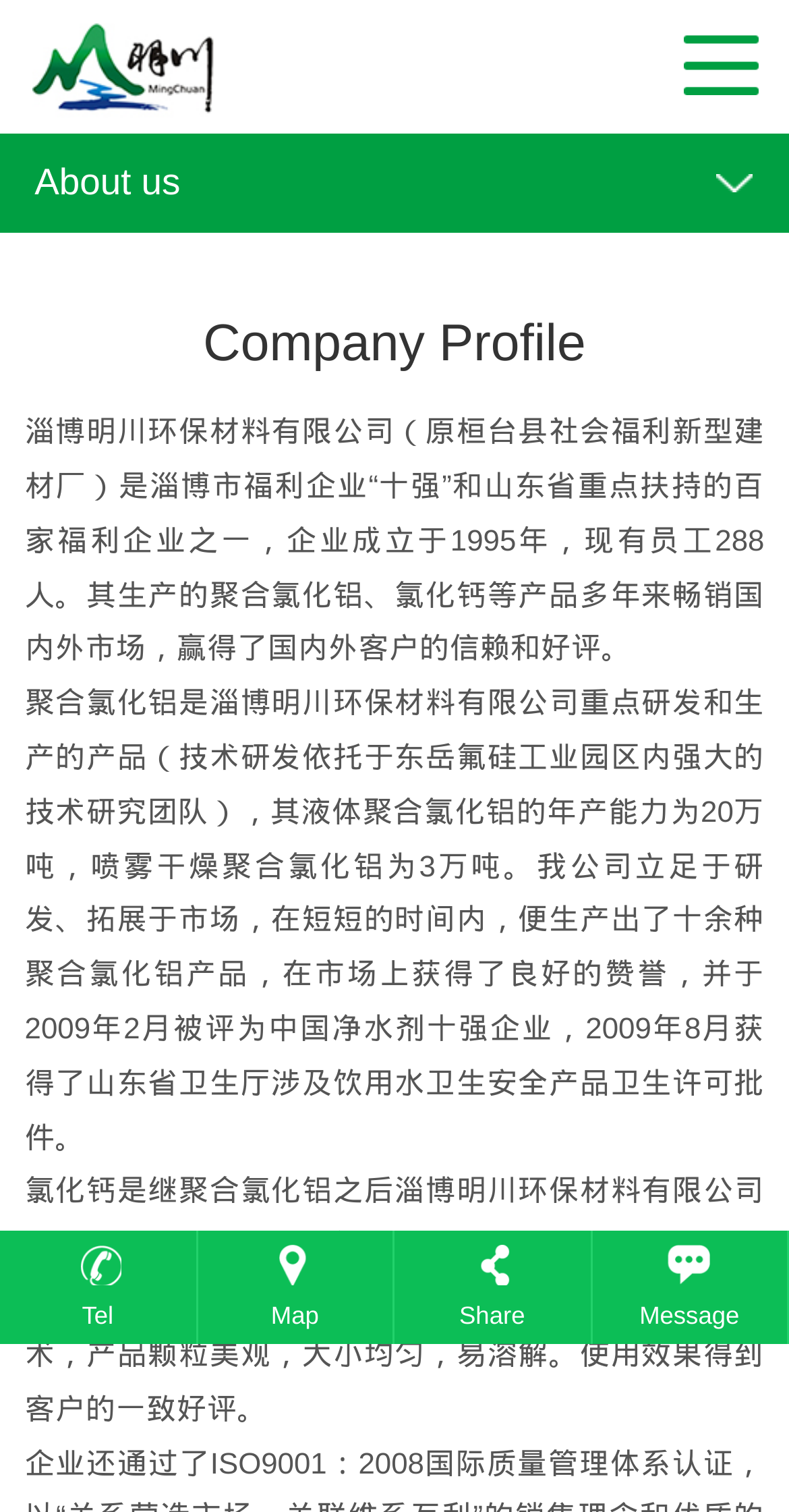How many employees does the company have?
Please use the visual content to give a single word or phrase answer.

288